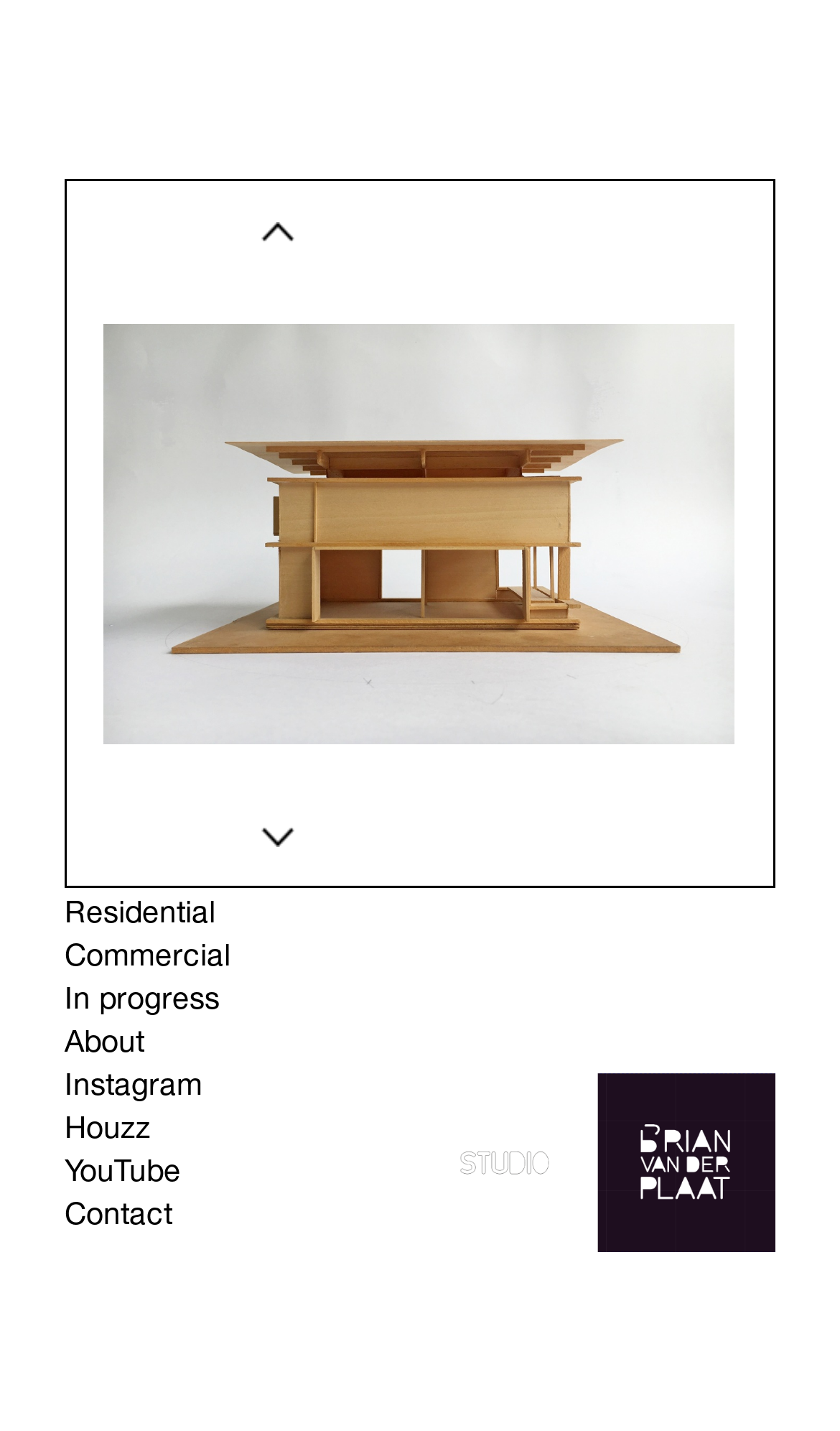Identify the coordinates of the bounding box for the element that must be clicked to accomplish the instruction: "View the image gallery".

[0.123, 0.226, 0.874, 0.52]